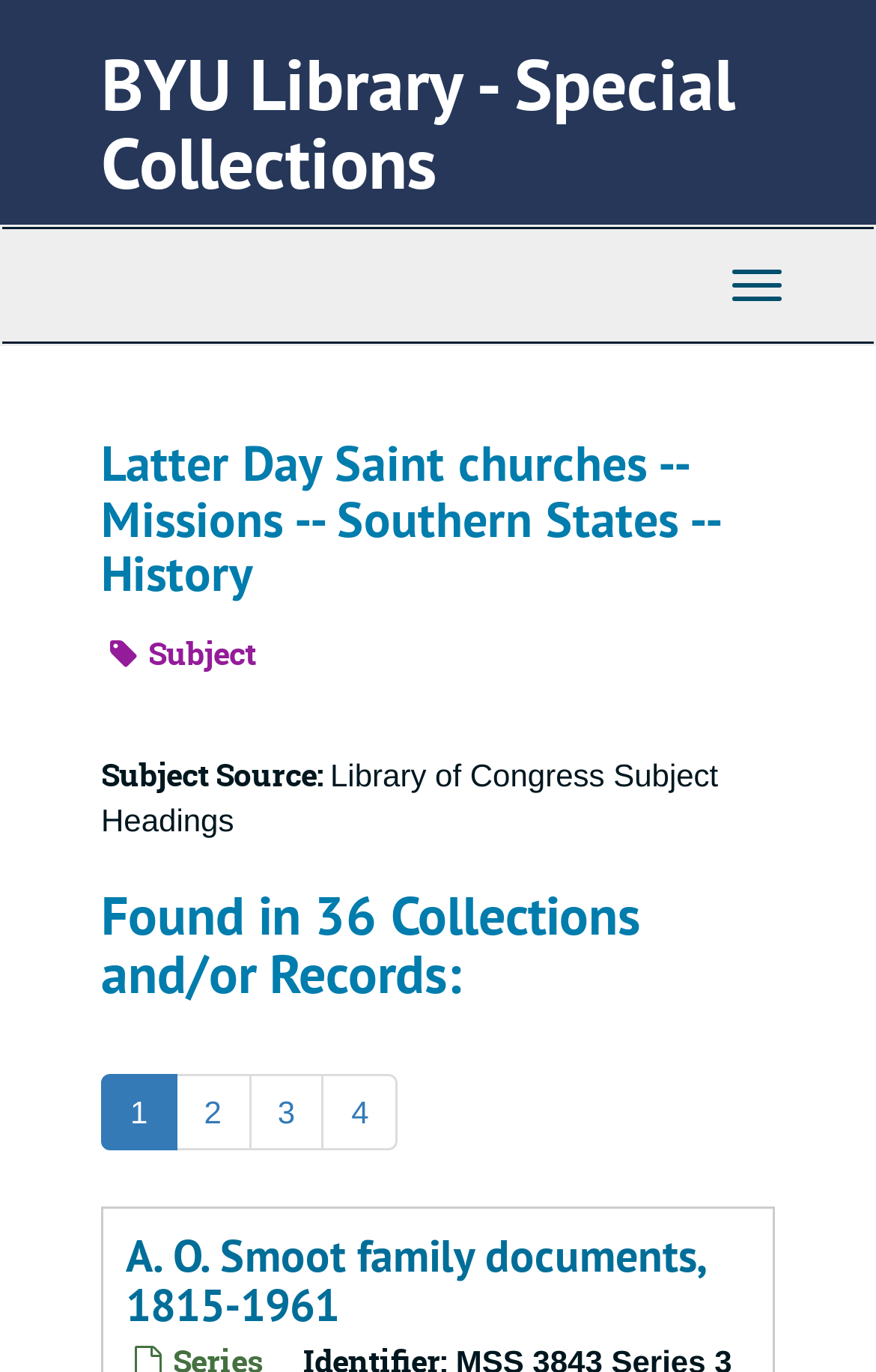Locate the bounding box coordinates of the UI element described by: "4". Provide the coordinates as four float numbers between 0 and 1, formatted as [left, top, right, bottom].

[0.368, 0.782, 0.454, 0.838]